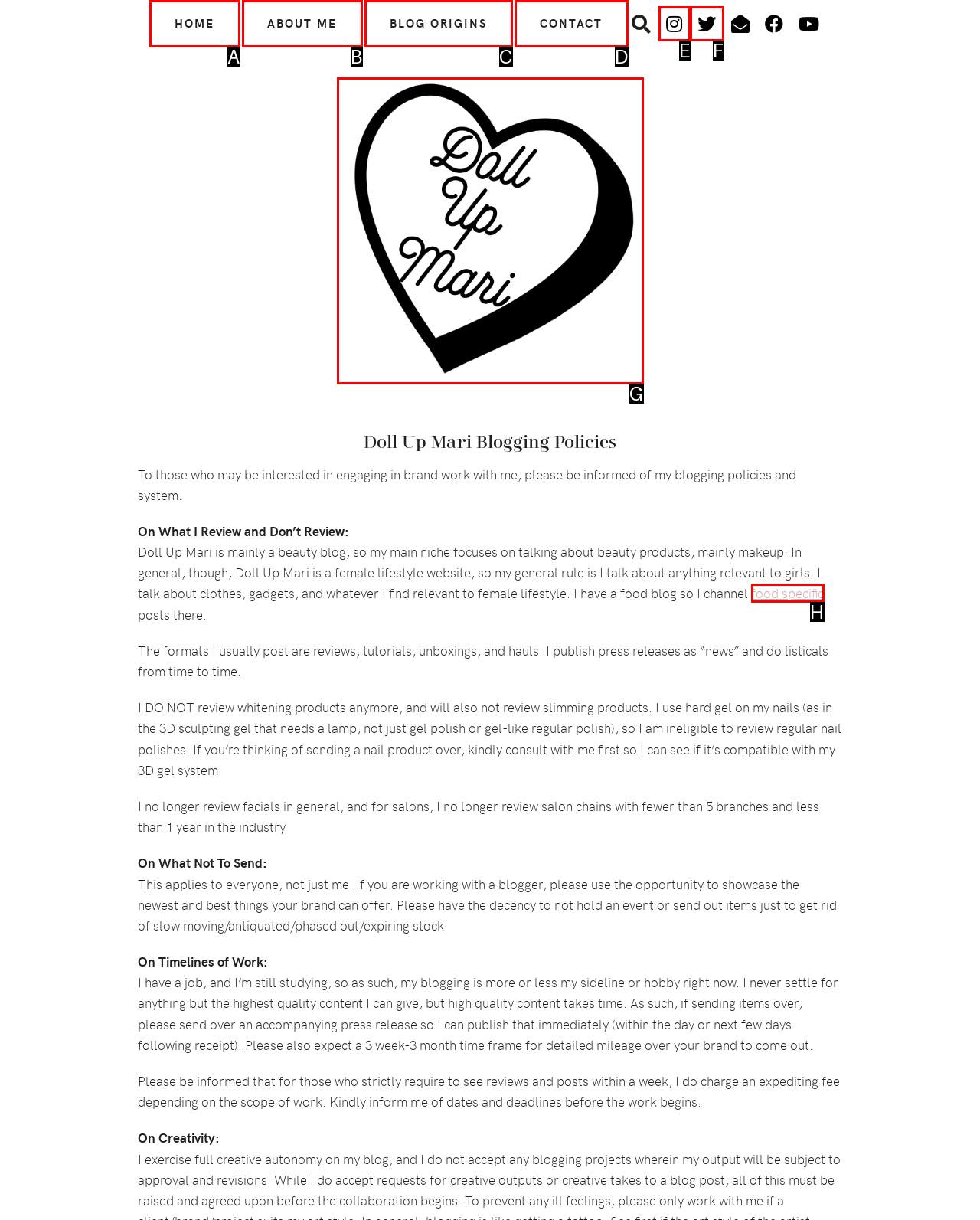Based on the description: About Me, identify the matching HTML element. Reply with the letter of the correct option directly.

B